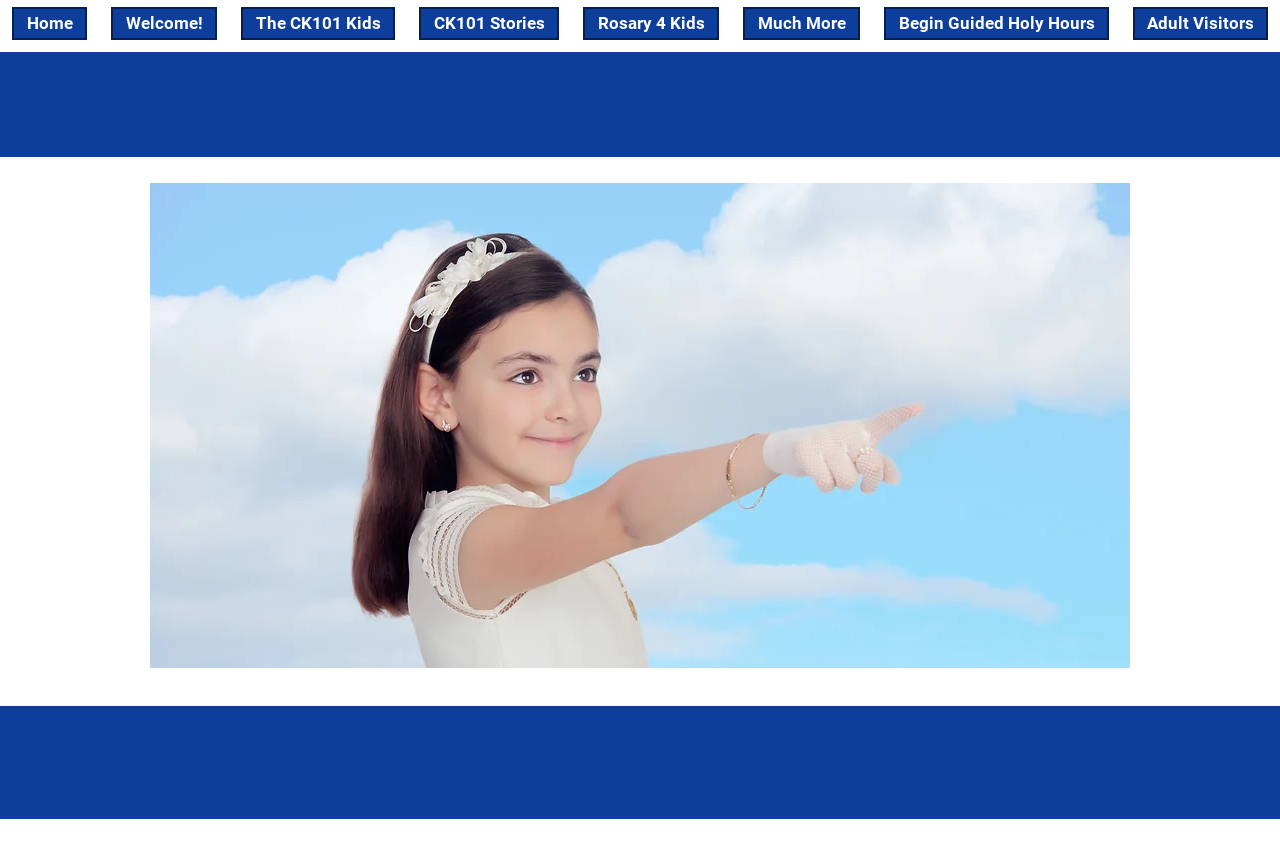Please identify the bounding box coordinates of where to click in order to follow the instruction: "View the 'A Visit With Jesus sheet music' heading".

[0.12, 0.097, 0.883, 0.147]